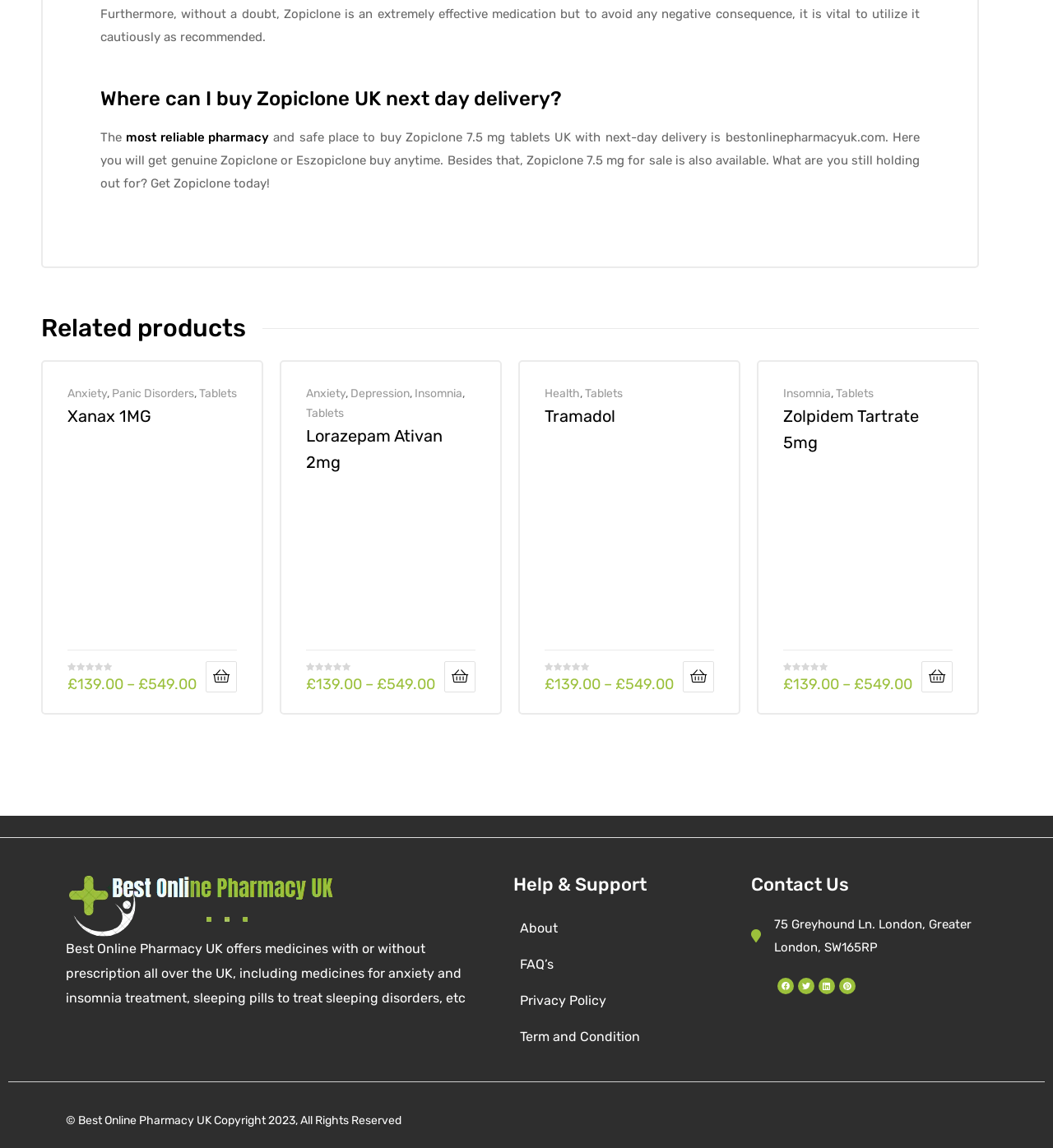Locate the bounding box of the UI element based on this description: "Compare". Provide four float numbers between 0 and 1 as [left, top, right, bottom].

[0.772, 0.607, 0.8, 0.633]